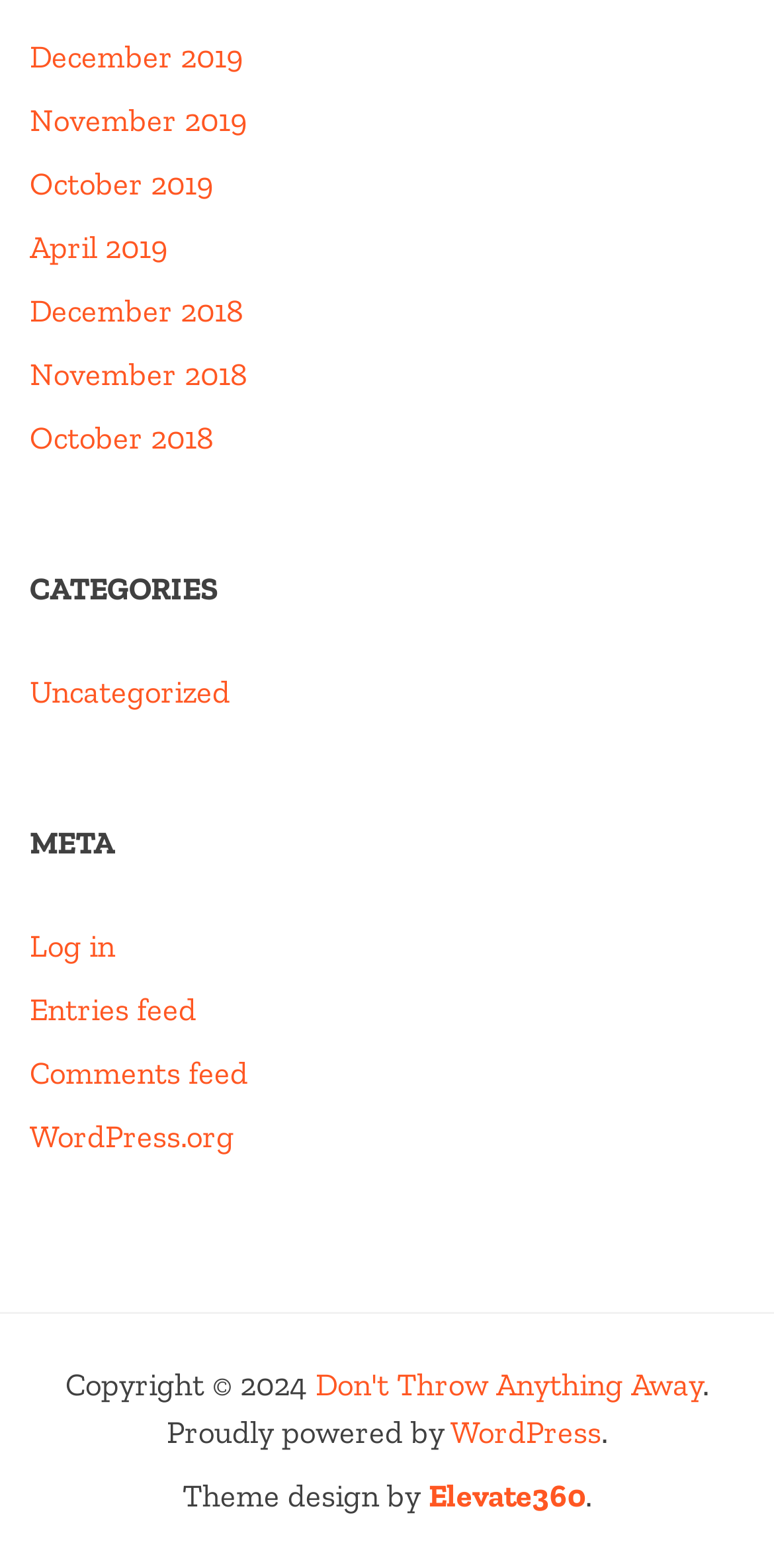Please determine the bounding box coordinates for the UI element described here. Use the format (top-left x, top-left y, bottom-right x, bottom-right y) with values bounded between 0 and 1: December 2018

[0.038, 0.186, 0.315, 0.21]